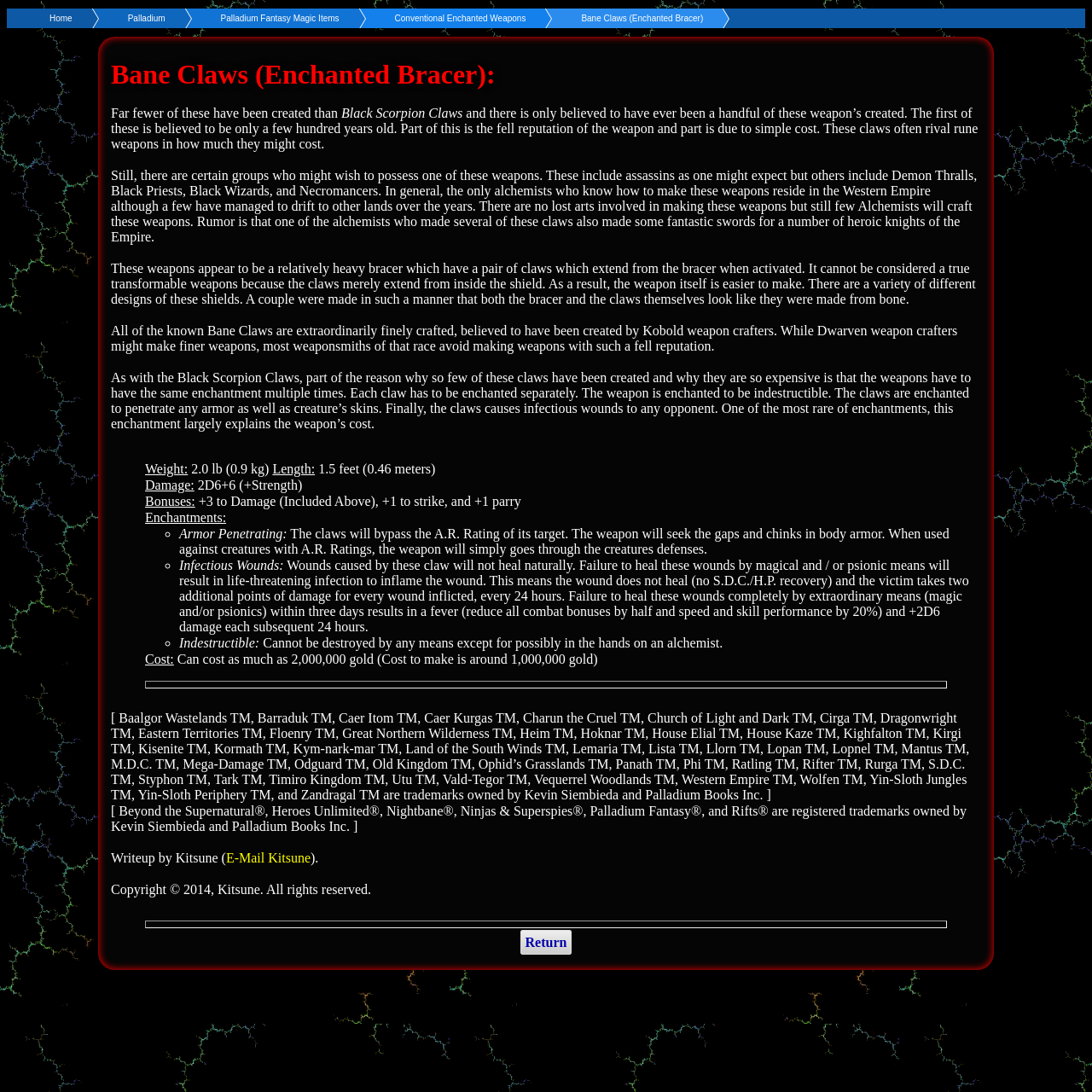Summarize the webpage with a detailed and informative caption.

This webpage is about Bane Claws, a type of enchanted bracer weapon. At the top, there are five links: "Home", "Palladium", "Palladium Fantasy Magic Items", "Conventional Enchanted Weapons", and "Bane Claws (Enchanted Bracer)". Below these links, there is a heading "Bane Claws (Enchanted Bracer):" followed by a brief introduction to the weapon.

The main content of the page is divided into several sections. The first section describes the history and creation of Bane Claws, mentioning that they are rare and expensive due to the complexity of their enchantments. The text also explains that these weapons are often sought after by certain groups, such as assassins and necromancers.

The next section describes the appearance and functionality of Bane Claws, stating that they are a type of bracer with extendable claws. The text notes that the weapons are finely crafted, often by Kobold weapon crafters, and that they have a fell reputation.

Following this, there are several sections detailing the specifications of Bane Claws, including their weight, length, damage, and bonuses. The text also lists the enchantments on the weapon, which include armor penetration, infectious wounds, and indestructibility.

At the bottom of the page, there are several trademark notices and a copyright statement. There is also a link to return to a previous page.